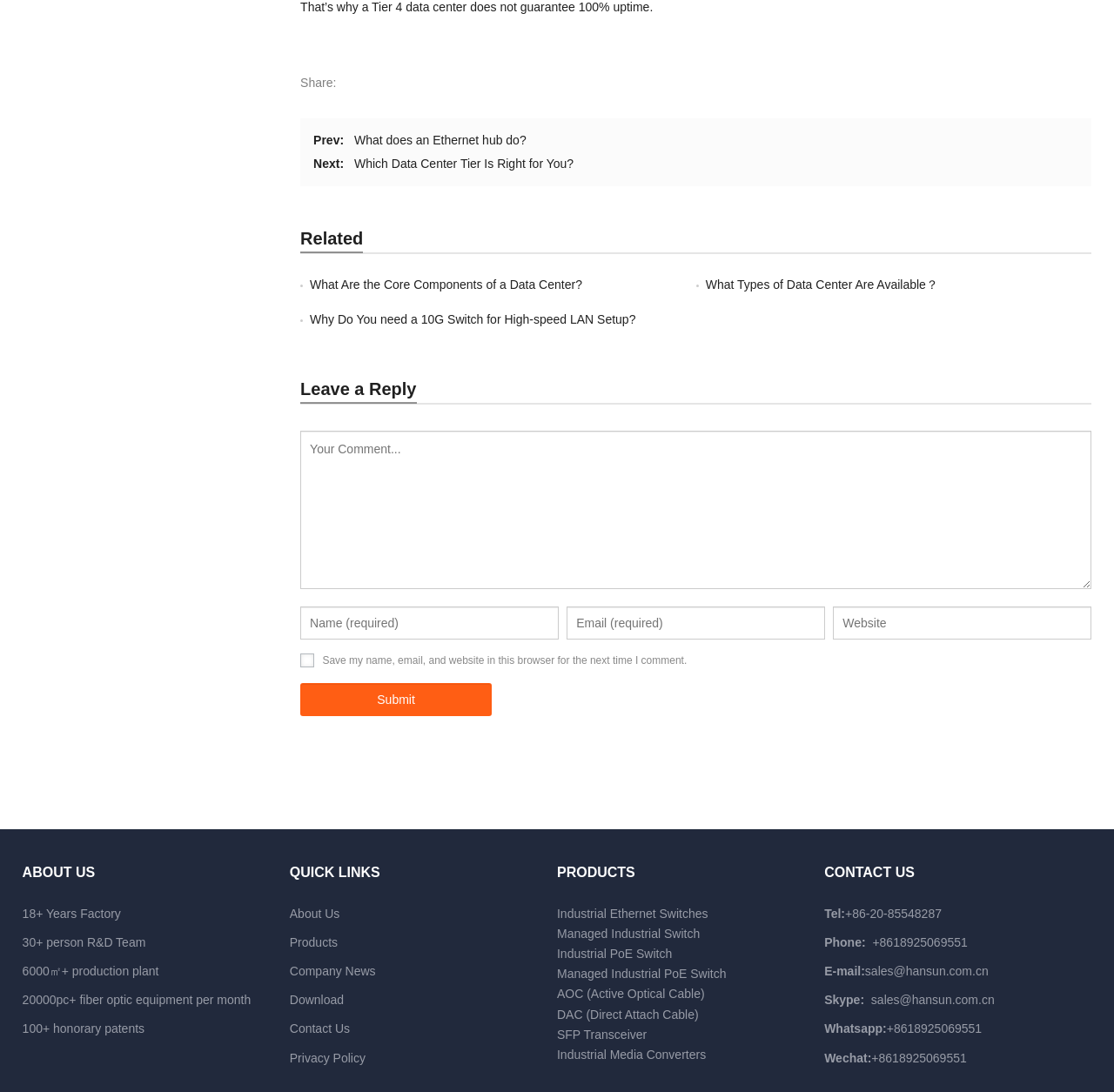Can users leave a comment on the webpage?
Please answer the question as detailed as possible based on the image.

The webpage has a 'Leave a Reply' section that allows users to enter their name, email, website, and comment. This suggests that users can leave a comment on the webpage.